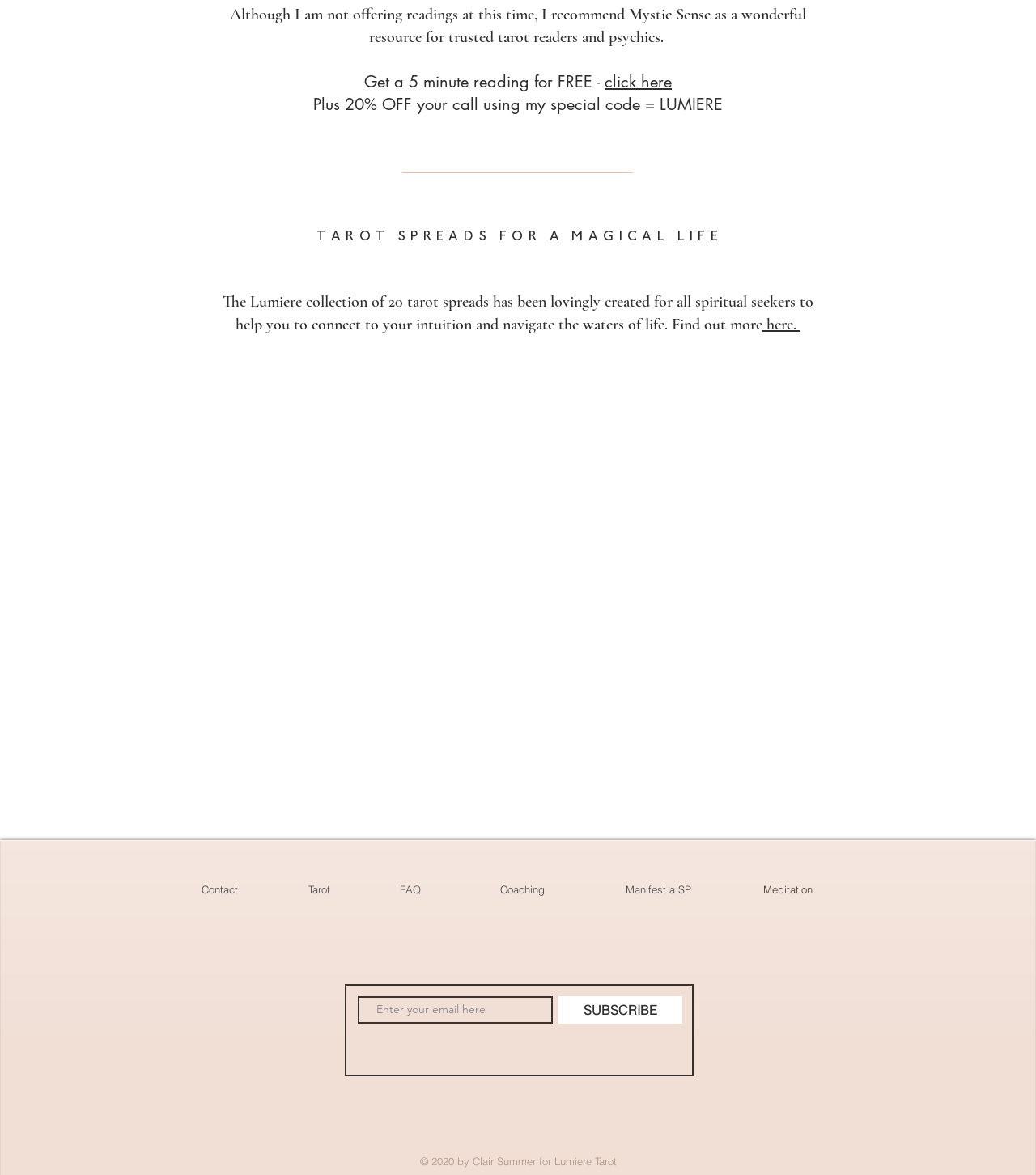Refer to the element description here. and identify the corresponding bounding box in the screenshot. Format the coordinates as (top-left x, top-left y, bottom-right x, bottom-right y) with values in the range of 0 to 1.

[0.736, 0.268, 0.773, 0.284]